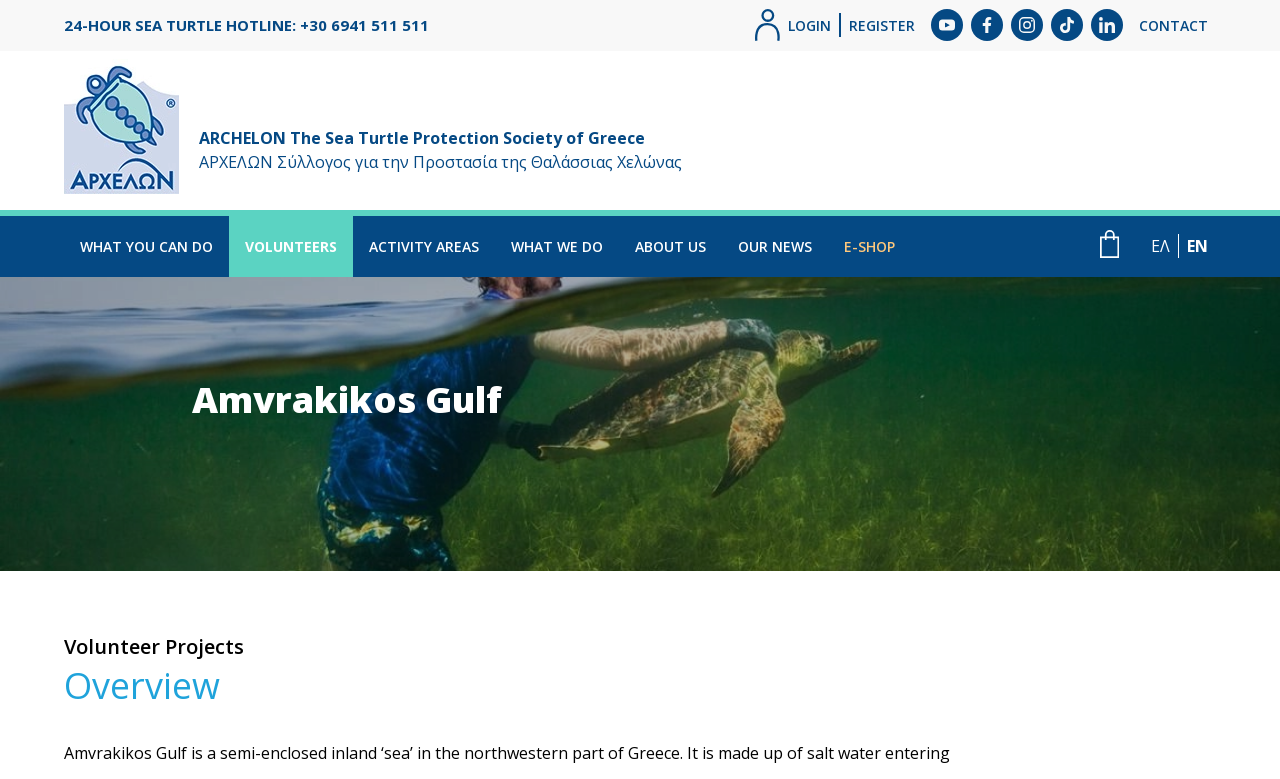What is the name of the gulf mentioned on the webpage?
Respond with a short answer, either a single word or a phrase, based on the image.

Amvrakikos Gulf